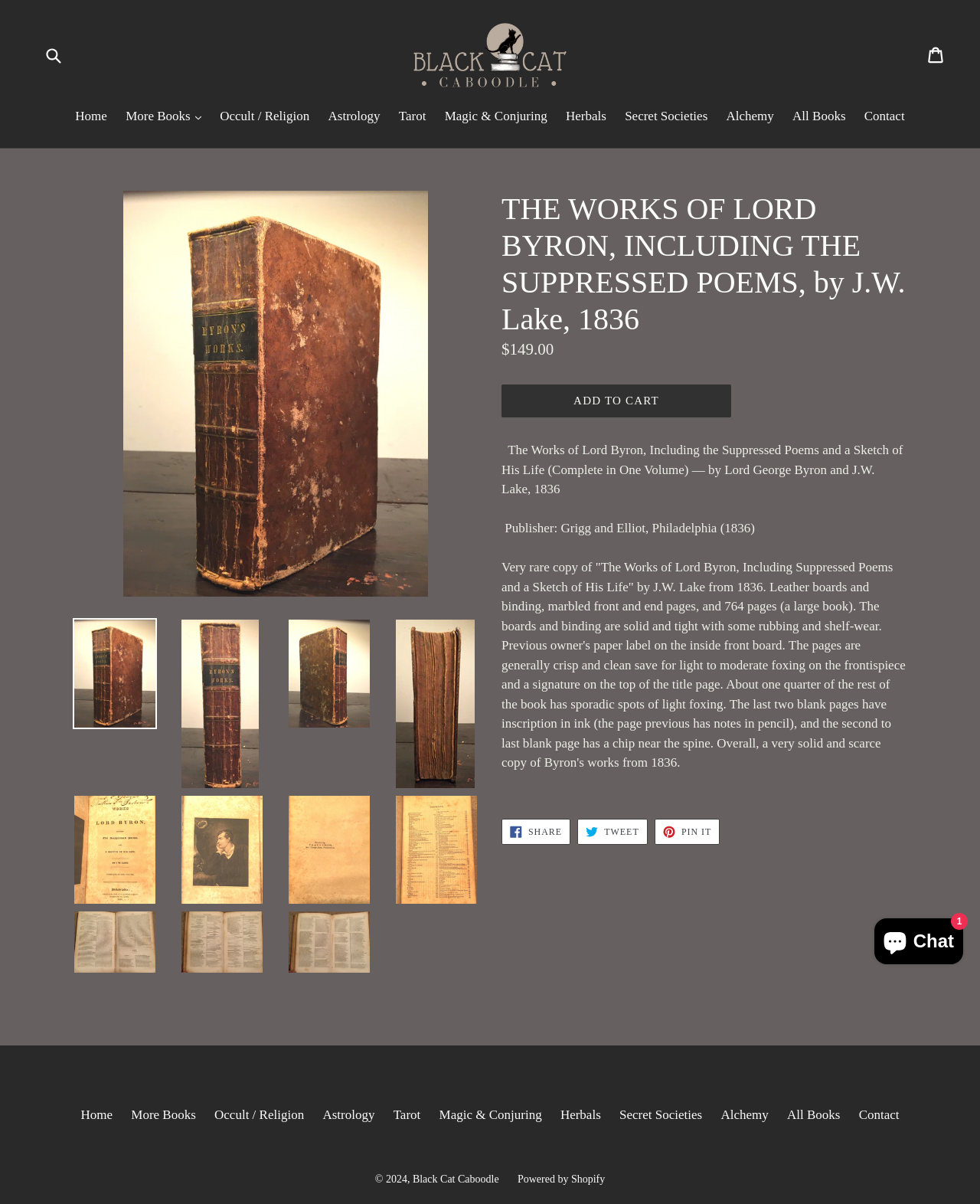Please identify the bounding box coordinates of the area I need to click to accomplish the following instruction: "Share on Facebook".

[0.512, 0.68, 0.582, 0.702]